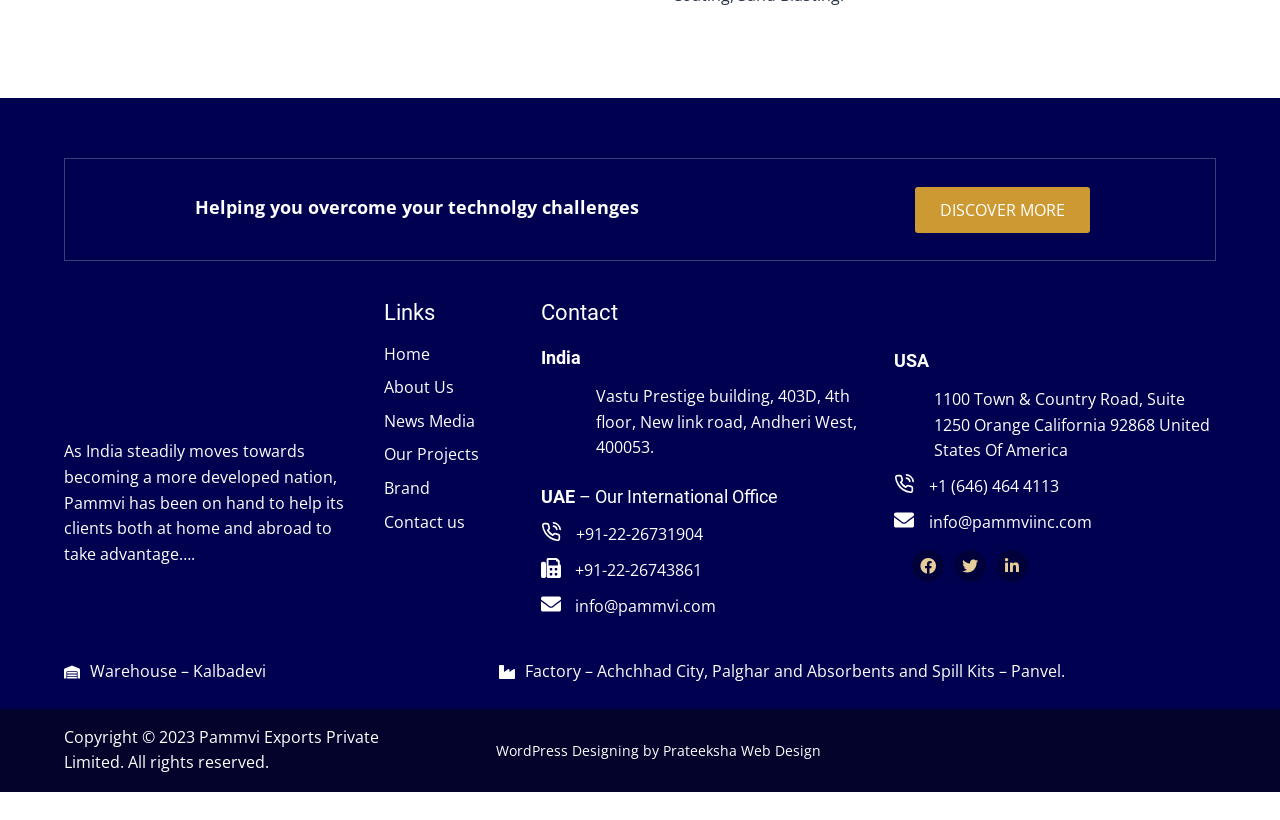What is the company's slogan?
Analyze the image and provide a thorough answer to the question.

The company's slogan is 'Helping you overcome your technology challenges' which is displayed as a static text at the top of the webpage, indicating the company's mission or goal.